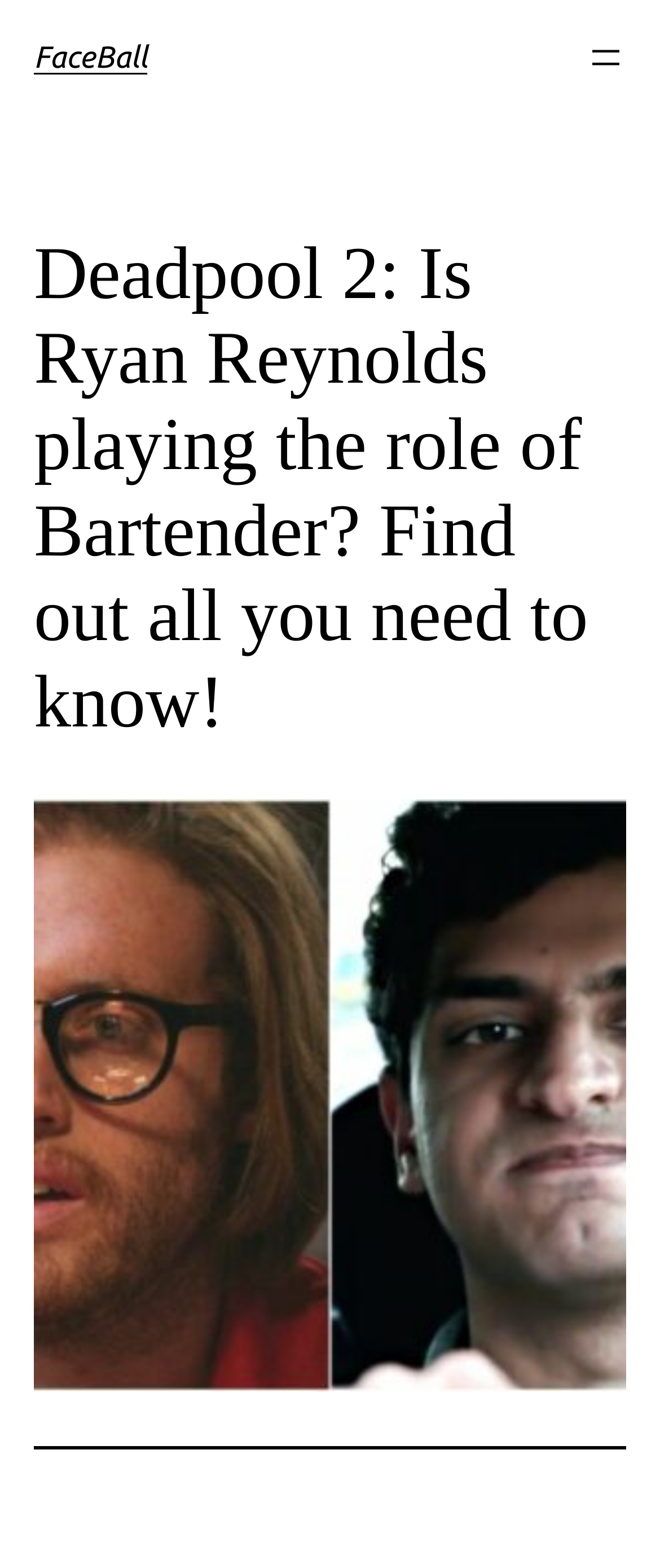Using the description: "FaceBall", determine the UI element's bounding box coordinates. Ensure the coordinates are in the format of four float numbers between 0 and 1, i.e., [left, top, right, bottom].

[0.051, 0.026, 0.223, 0.048]